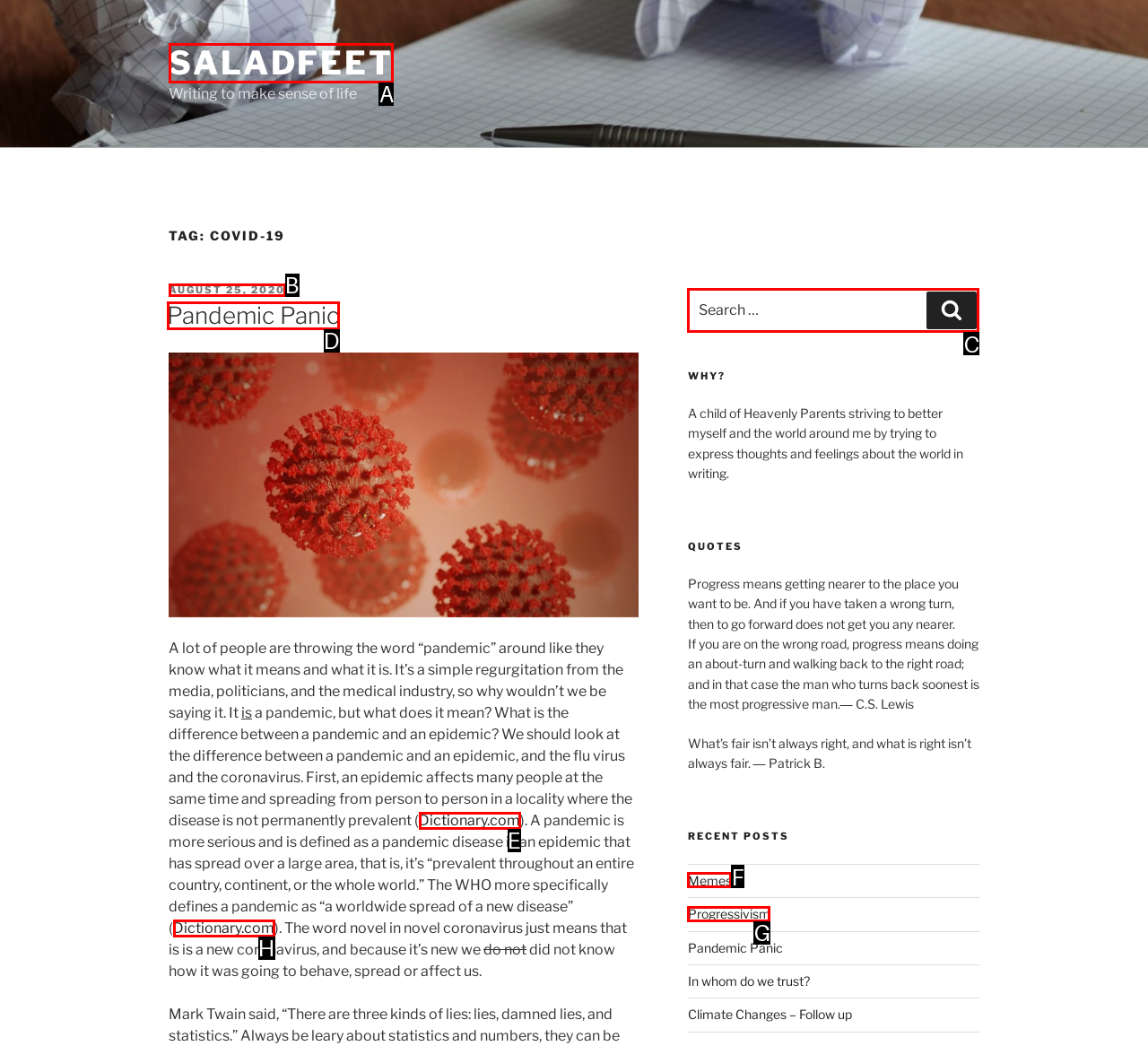Identify the correct choice to execute this task: Visit the 'circadianpost' website
Respond with the letter corresponding to the right option from the available choices.

None